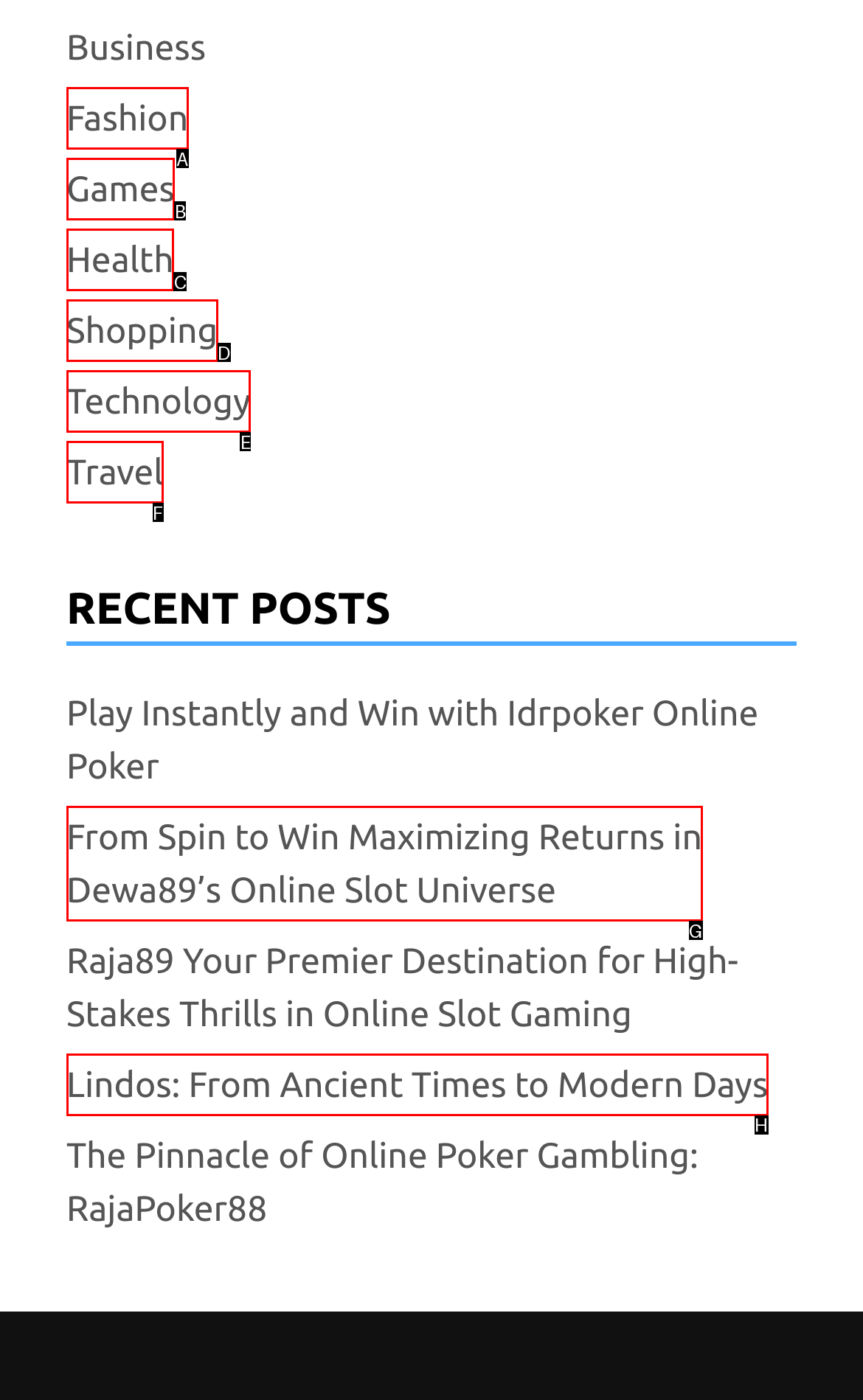Select the proper UI element to click in order to perform the following task: Read the news. Indicate your choice with the letter of the appropriate option.

None